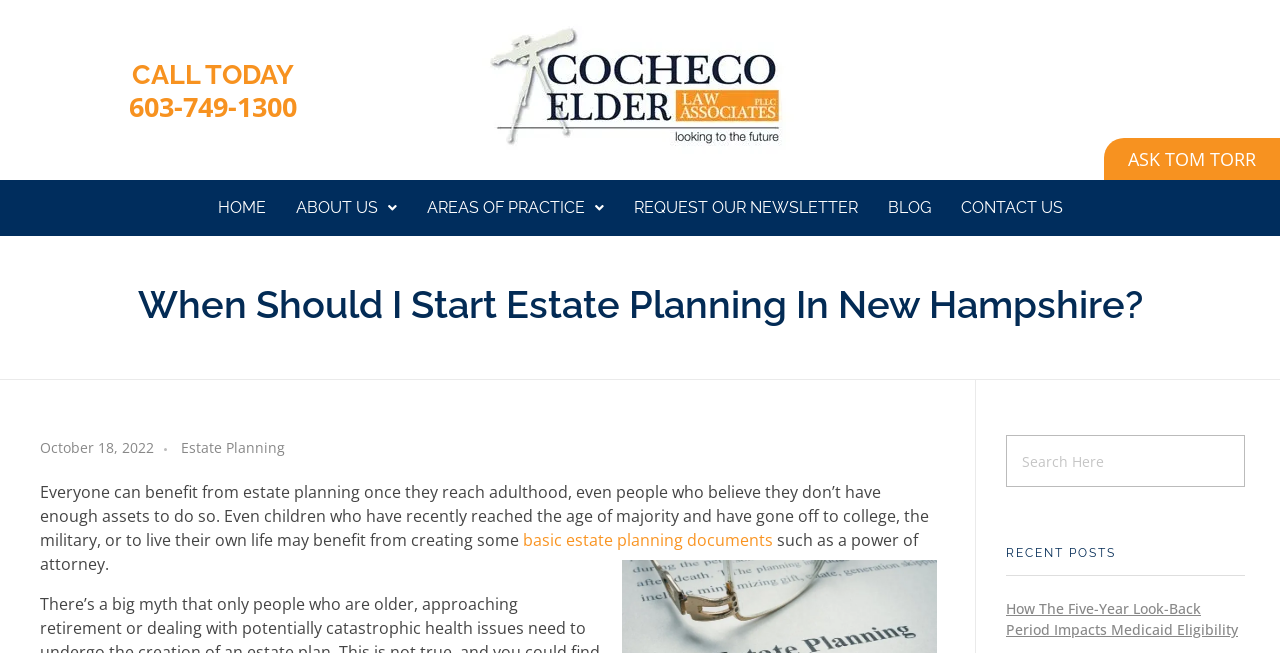Respond with a single word or phrase:
What is the phone number to call for estate planning?

603-749-1300